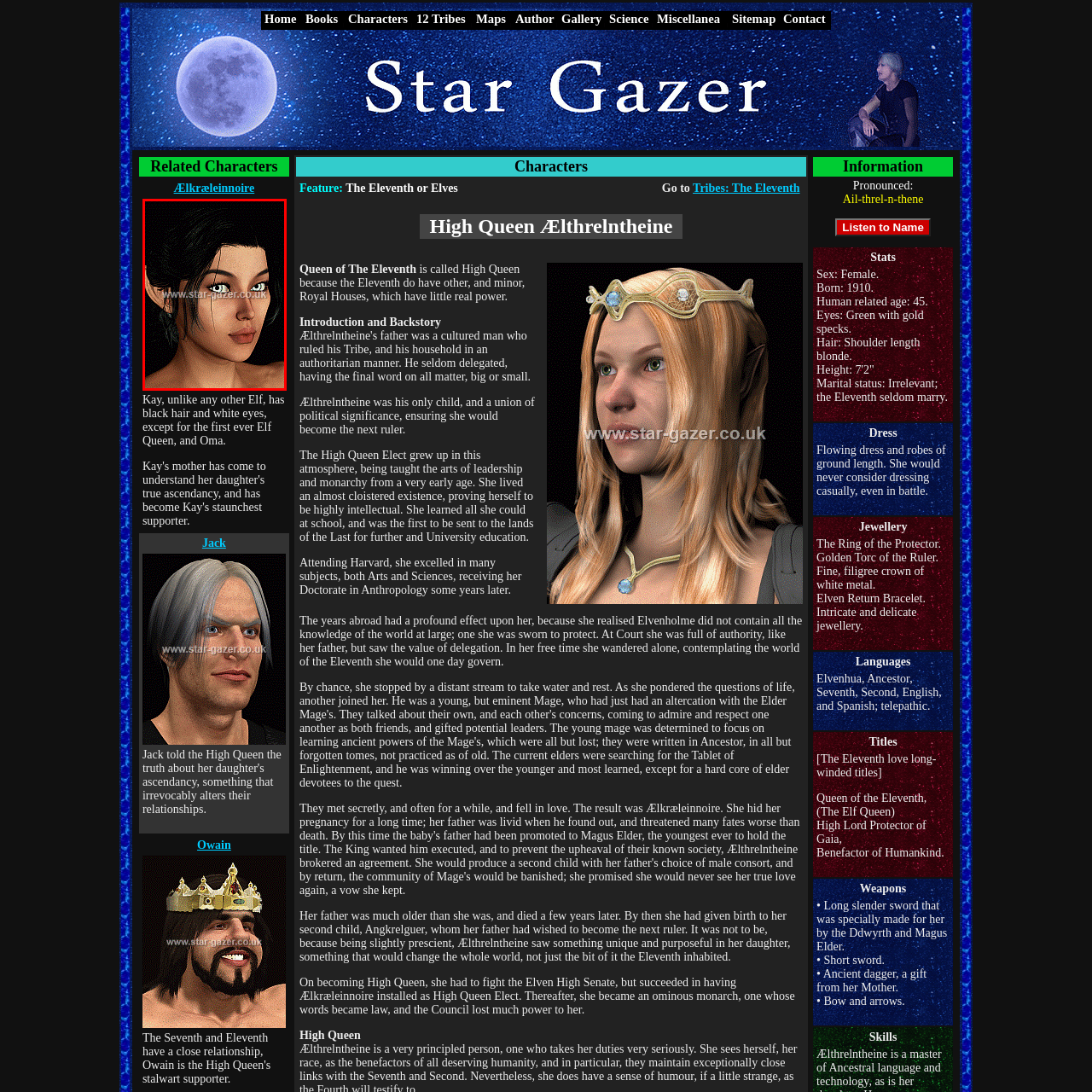Analyze the picture within the red frame, What is unique about Kay's eyes? 
Provide a one-word or one-phrase response.

They are white